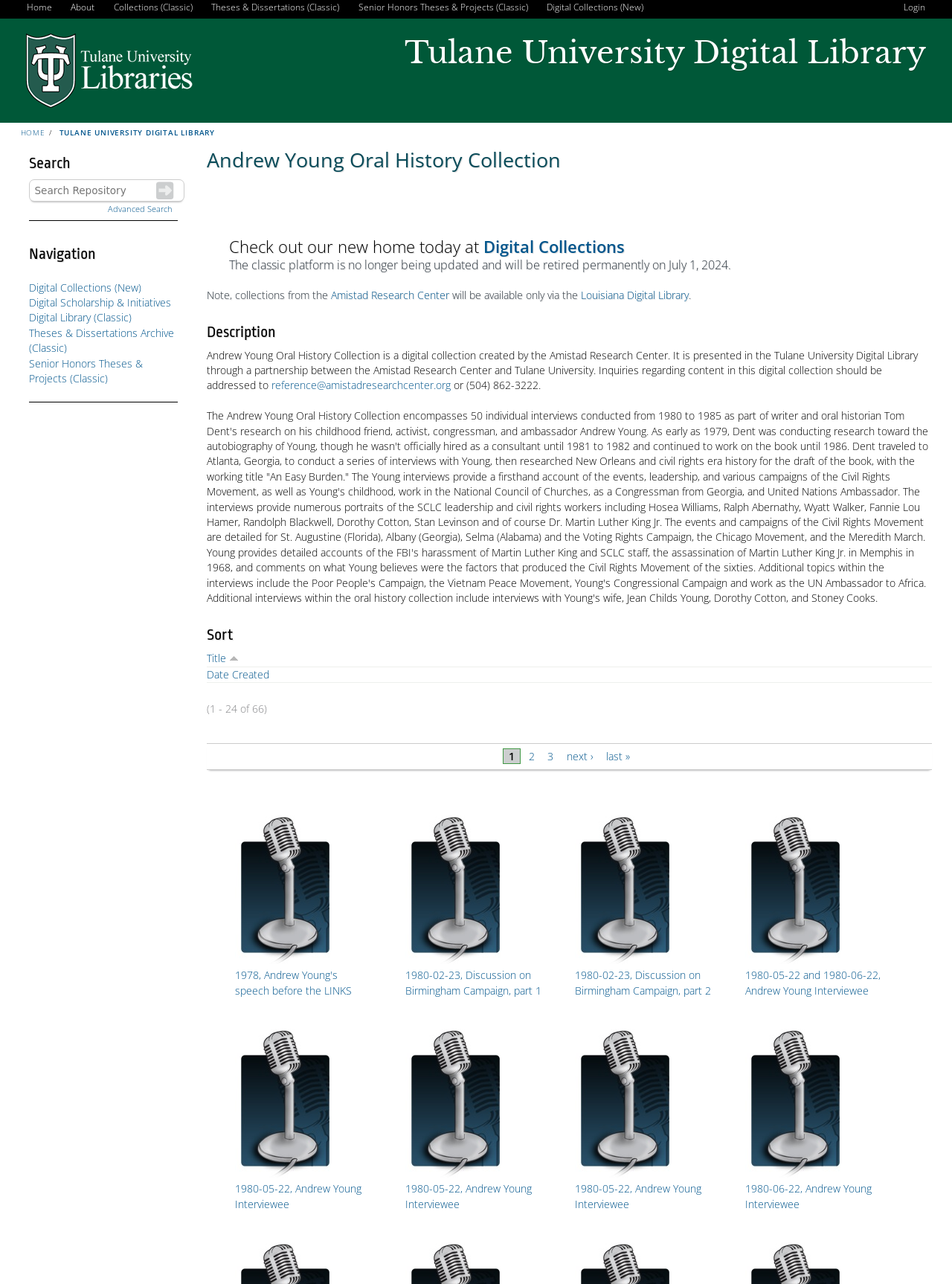Using details from the image, please answer the following question comprehensively:
How many pages of results are there?

I found the answer by looking at the pagination links at the bottom of the webpage, which indicate that there are 66 results in total, with 24 results per page.